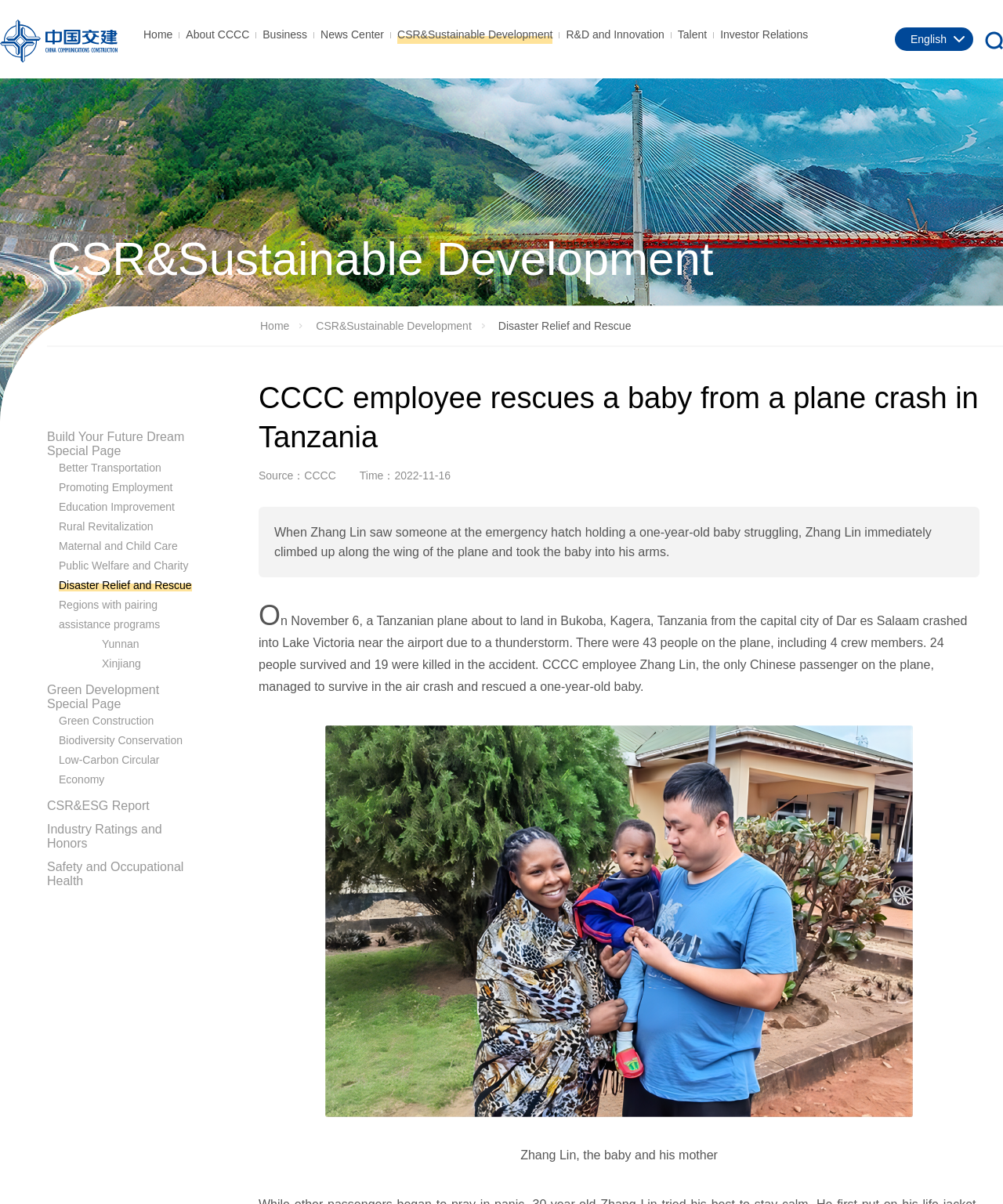What is the title of the news article?
Please look at the screenshot and answer in one word or a short phrase.

CCCC employee rescues a baby from a plane crash in Tanzania